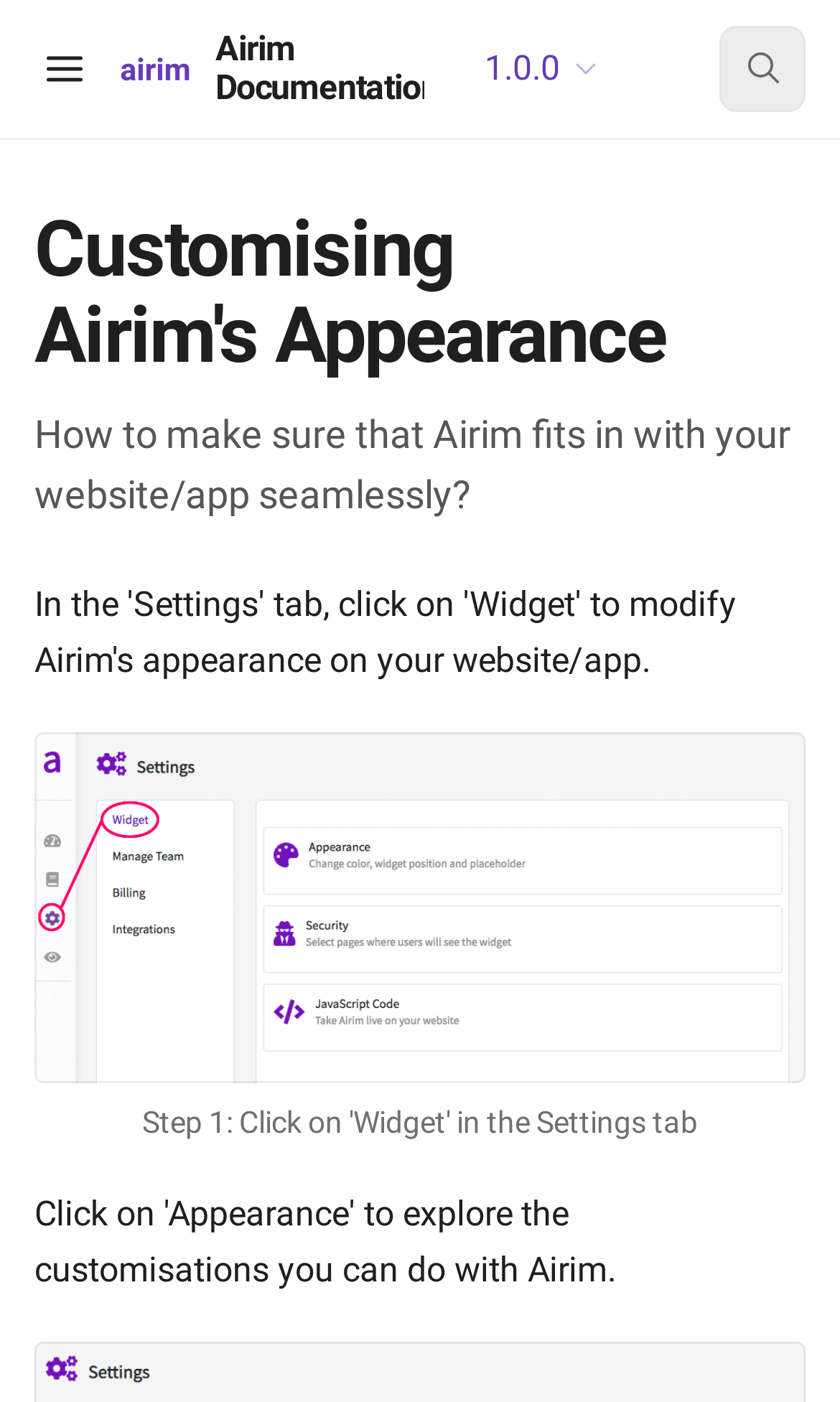Is there an image on the webpage?
Could you give a comprehensive explanation in response to this question?

There are multiple images on the webpage, which can be identified by their bounding box coordinates and OCR text, such as the logo image, the image next to the 'Open table of contents' button, and the image below the heading.